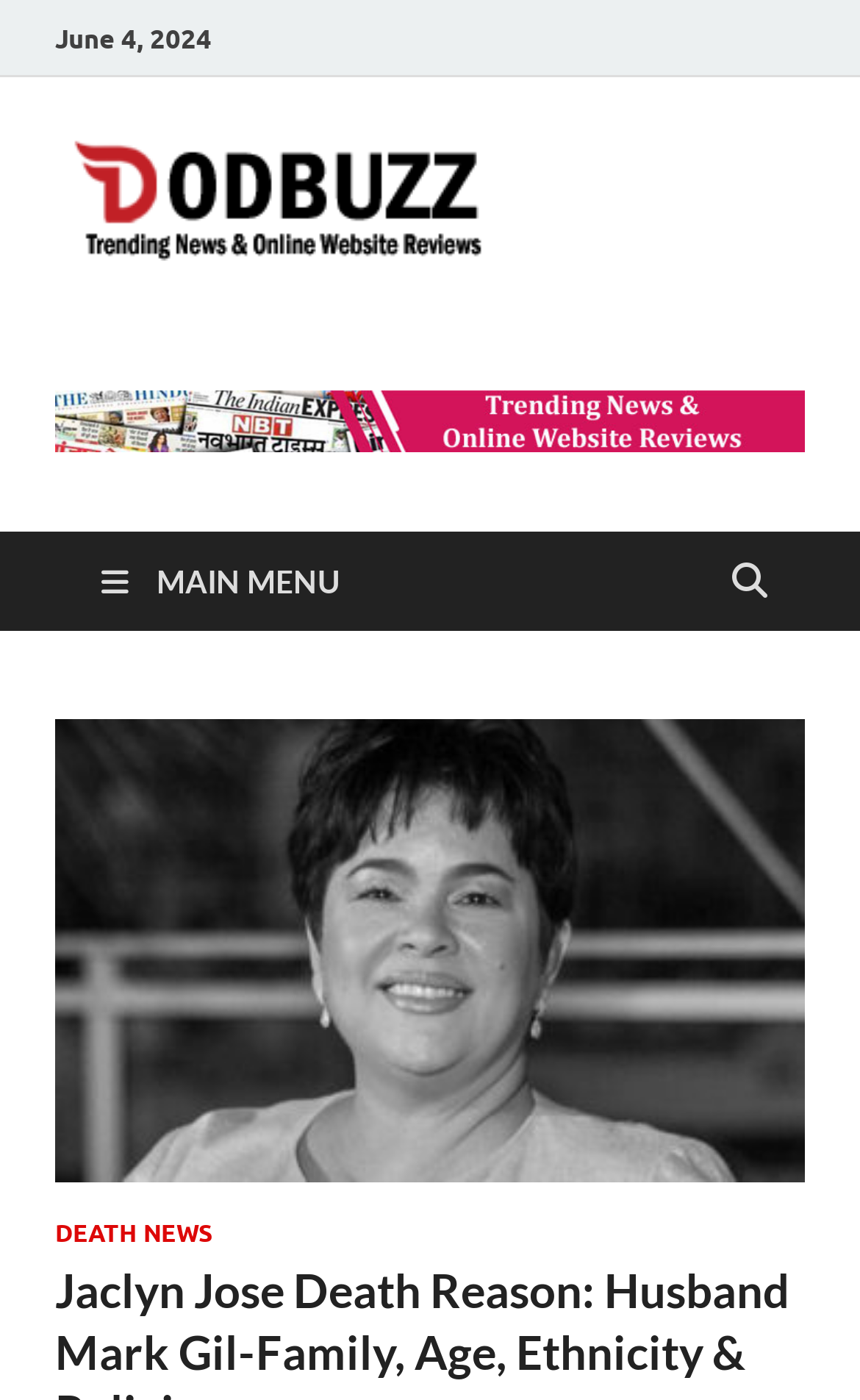Create a detailed narrative of the webpage’s visual and textual elements.

The webpage is titled "Dodbuzz - Trending News & Online Website Reviews" and features a header section at the top with a logo on the left, which is an image with the text "Dodbuzz Header Logo". To the right of the logo is the title "Trending News & Online Website Reviews" in a larger font. Below the title is a date, "June 4, 2024", displayed prominently.

On the top-right corner, there is a button with a search icon and a main menu link with the text "\uf0c9 MAIN MENU". Below the header section, there is a banner advertisement with an image labeled "Dodbuzz Header Ads Banner".

The main content of the webpage appears to be a news article section. The first article is titled "Latest News Jaclyn Jose Death Reason" and features an image related to the article. The article title is a link, and below it is a subheading "DEATH NEWS". There are likely more news articles below this one, but they are not visible in this screenshot.